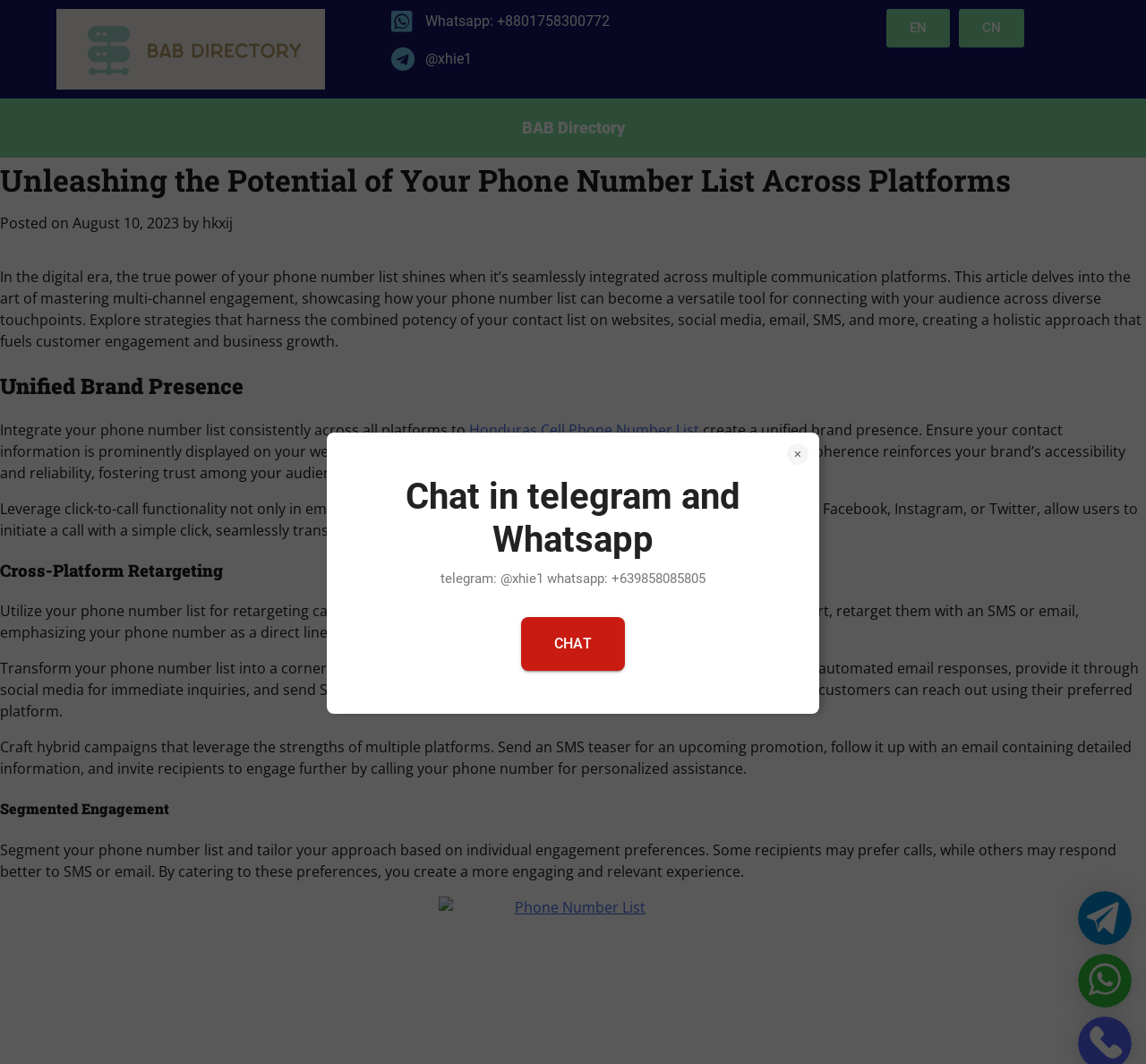Based on the element description: "Honduras Cell Phone Number List", identify the bounding box coordinates for this UI element. The coordinates must be four float numbers between 0 and 1, listed as [left, top, right, bottom].

[0.409, 0.395, 0.61, 0.414]